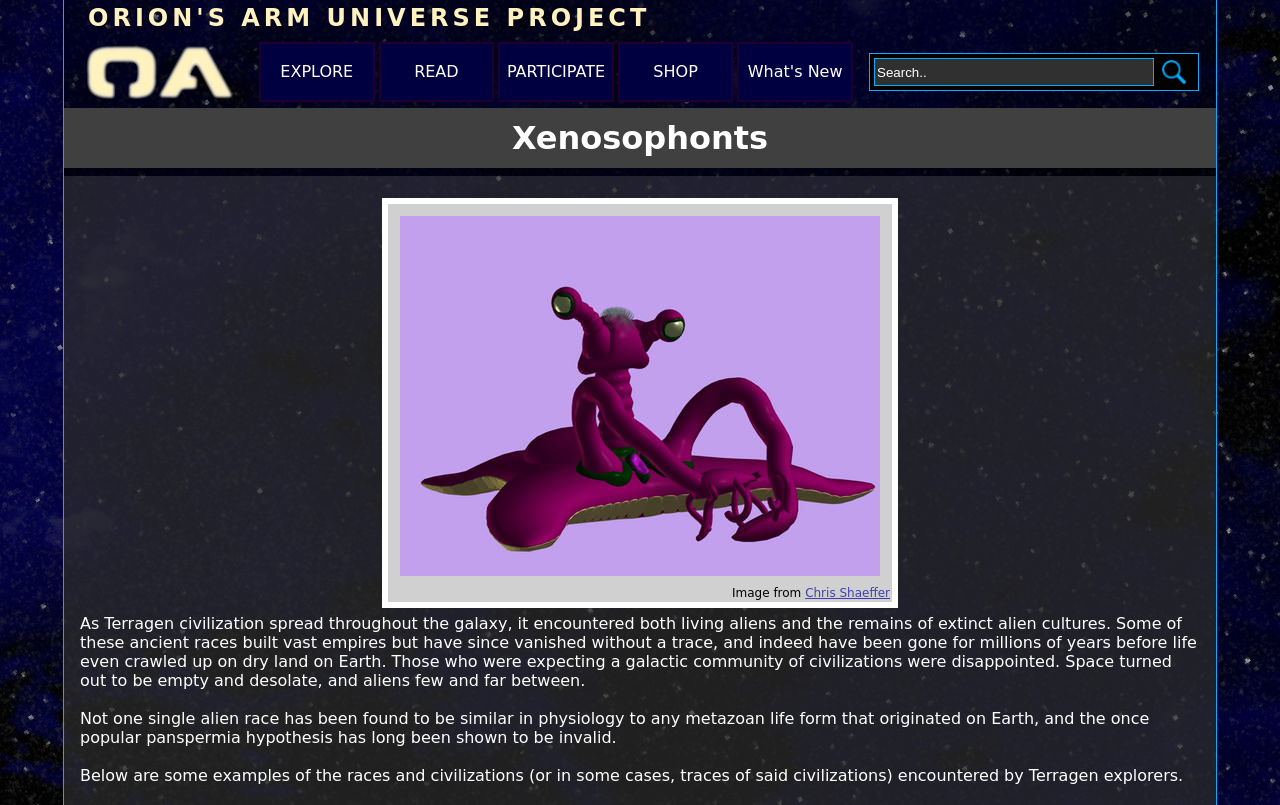Respond to the question below with a single word or phrase:
What is the purpose of the search box?

To search the website